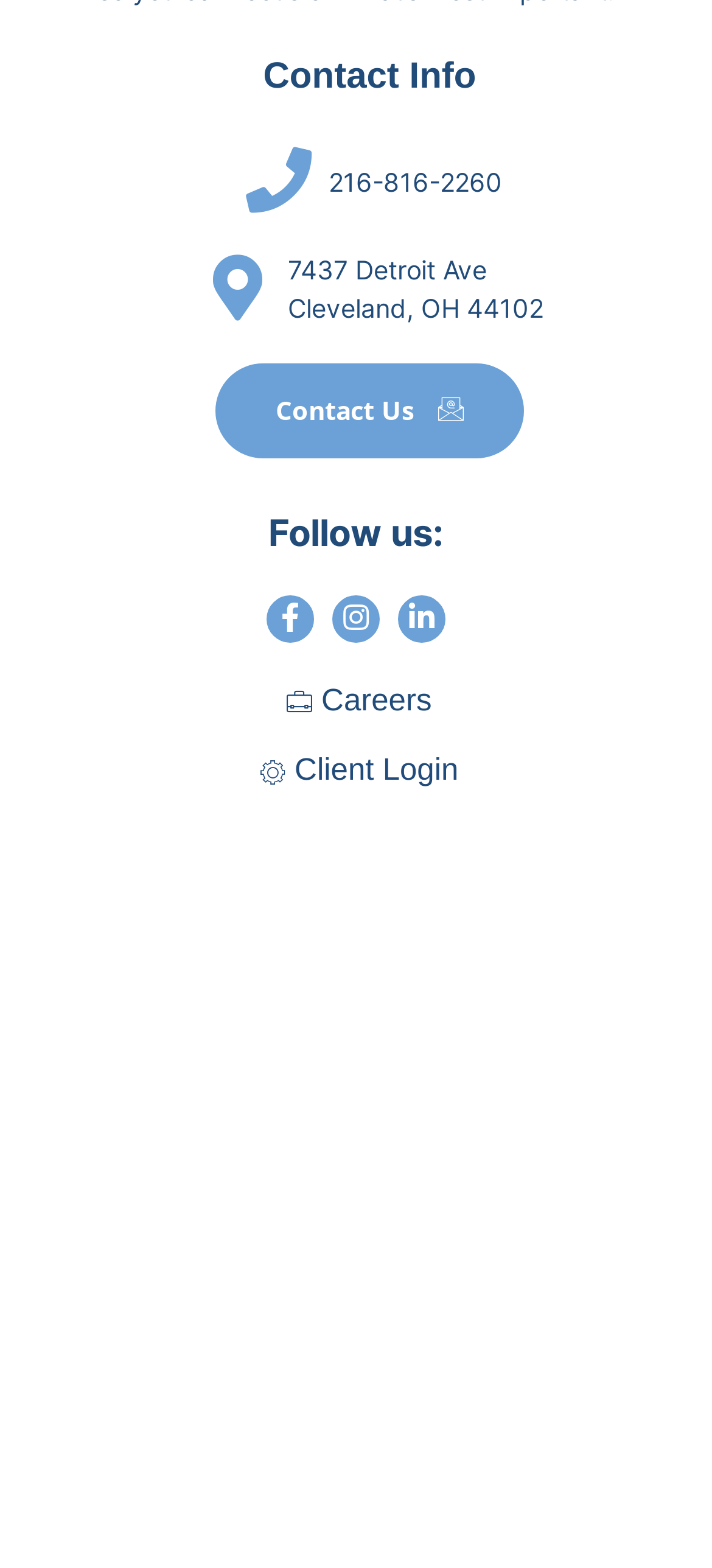Determine the bounding box coordinates for the area that needs to be clicked to fulfill this task: "Login as a client". The coordinates must be given as four float numbers between 0 and 1, i.e., [left, top, right, bottom].

[0.103, 0.481, 0.897, 0.503]